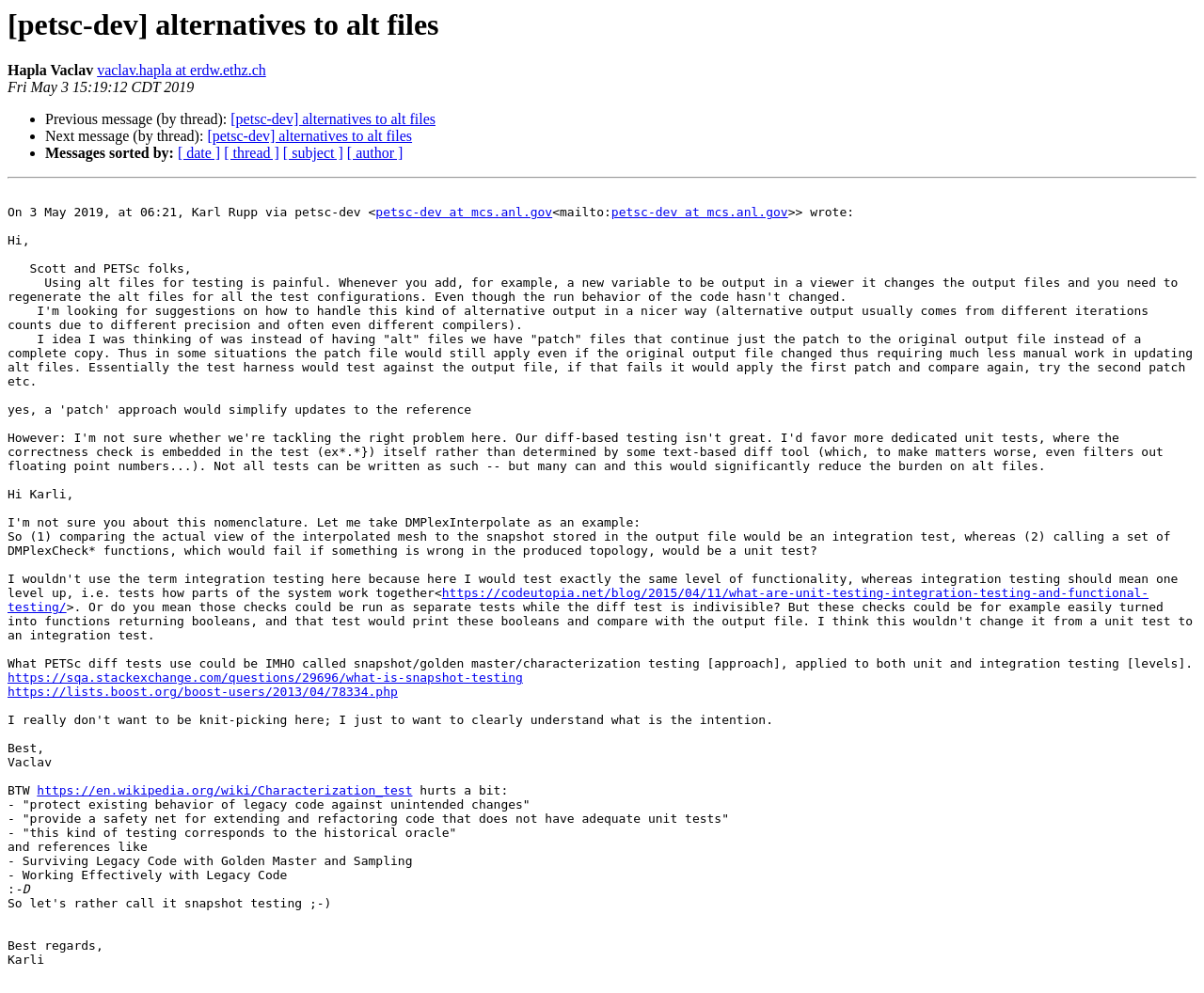Find the bounding box coordinates of the area to click in order to follow the instruction: "Read more about unit testing and integration testing".

[0.006, 0.59, 0.954, 0.619]